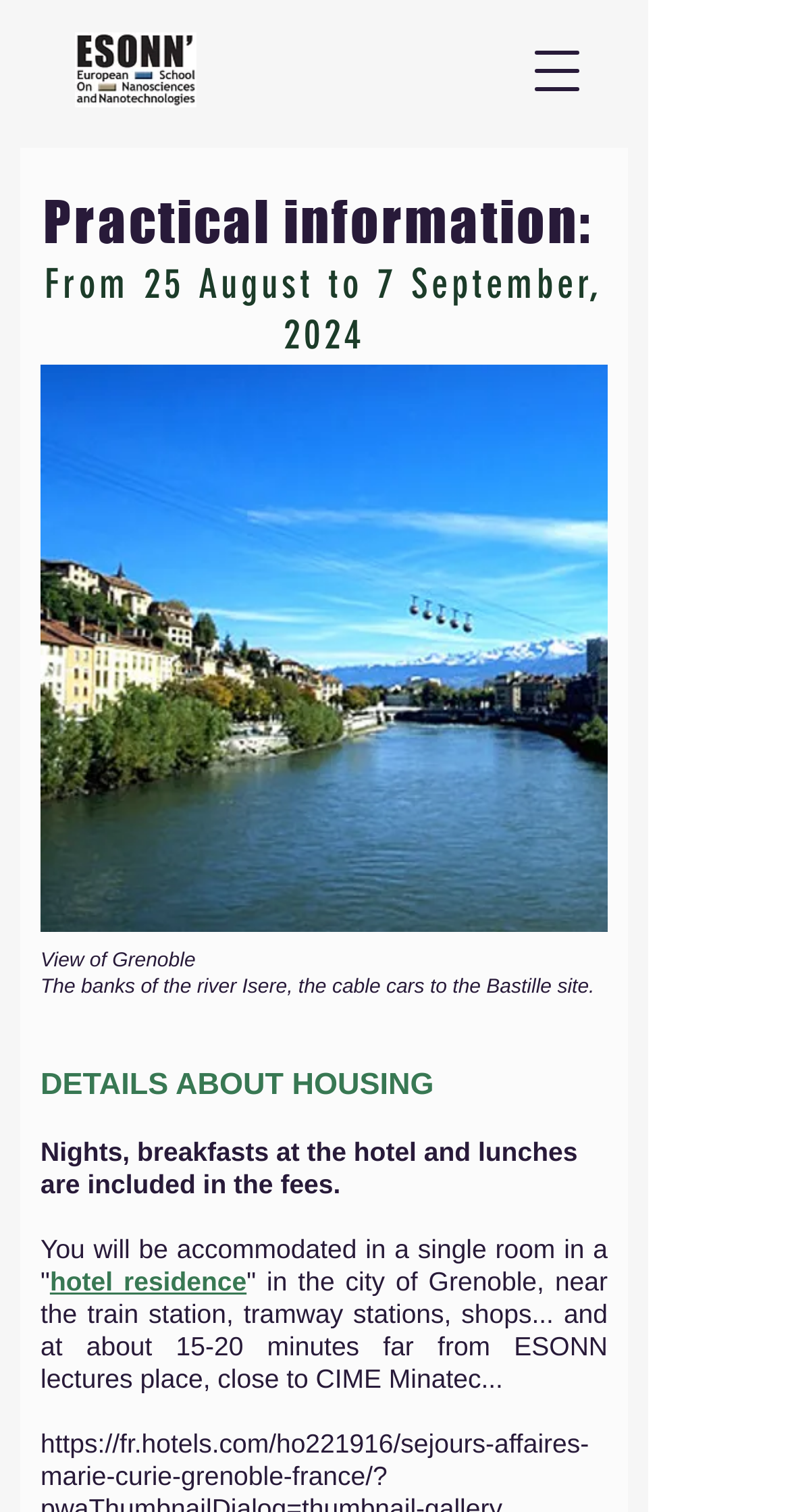Answer the question below in one word or phrase:
What is included in the fees?

Nights, breakfasts, and lunches